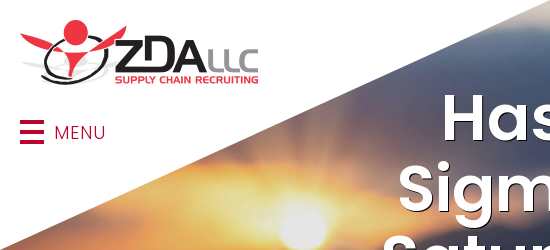What is the purpose of the menu button?
Using the details shown in the screenshot, provide a comprehensive answer to the question.

The menu button visible to the left of the image allows users to navigate the website easily, providing a convenient way to access different sections and features of the website.